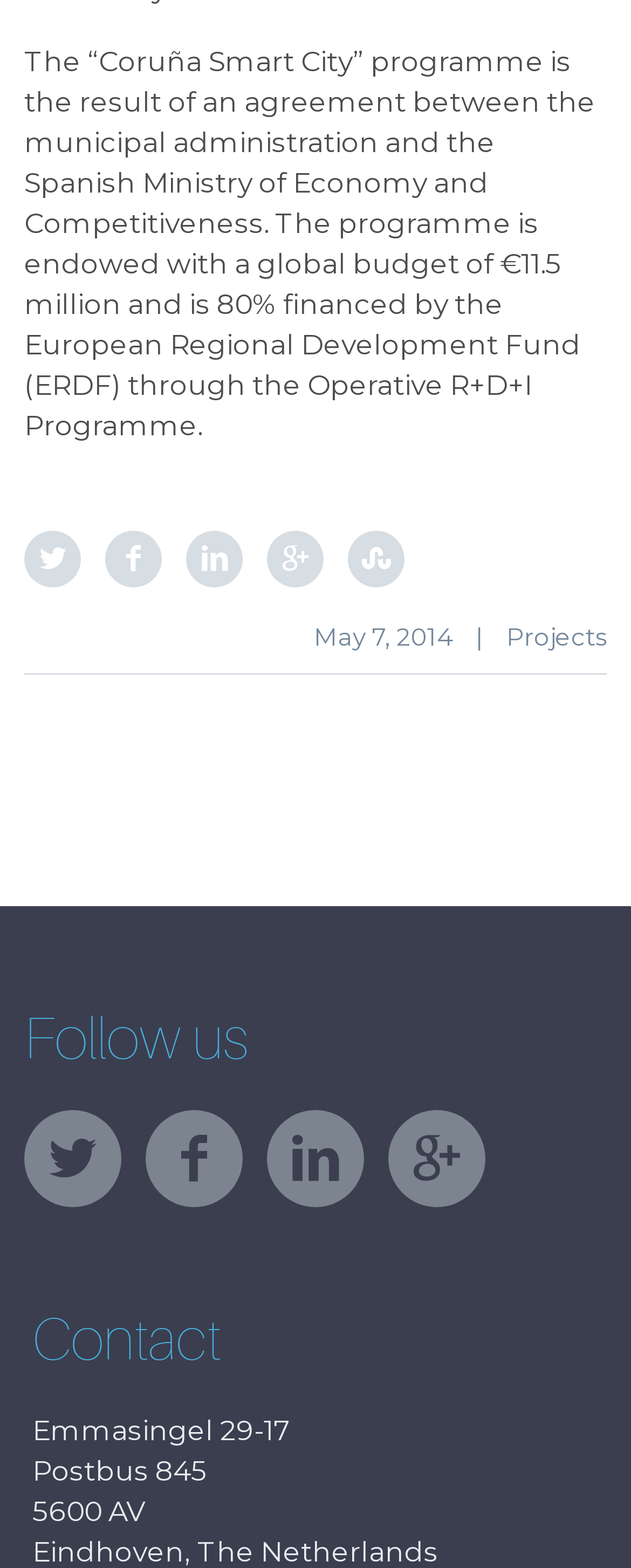What social media platforms are available to follow? Observe the screenshot and provide a one-word or short phrase answer.

Twitter, Facebook, LinkedIn, Google Plus, StumbleUpon